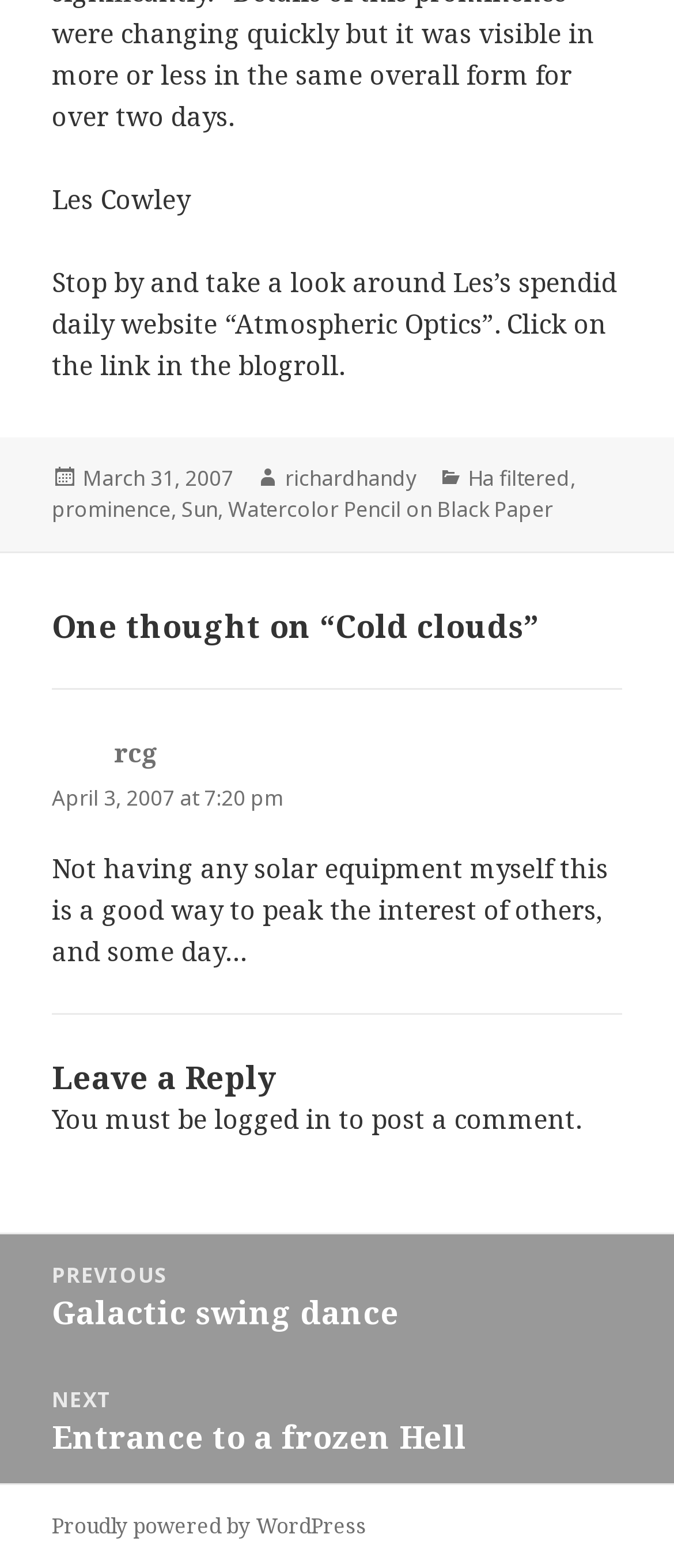Kindly provide the bounding box coordinates of the section you need to click on to fulfill the given instruction: "Visit the WordPress website".

[0.077, 0.963, 0.544, 0.983]